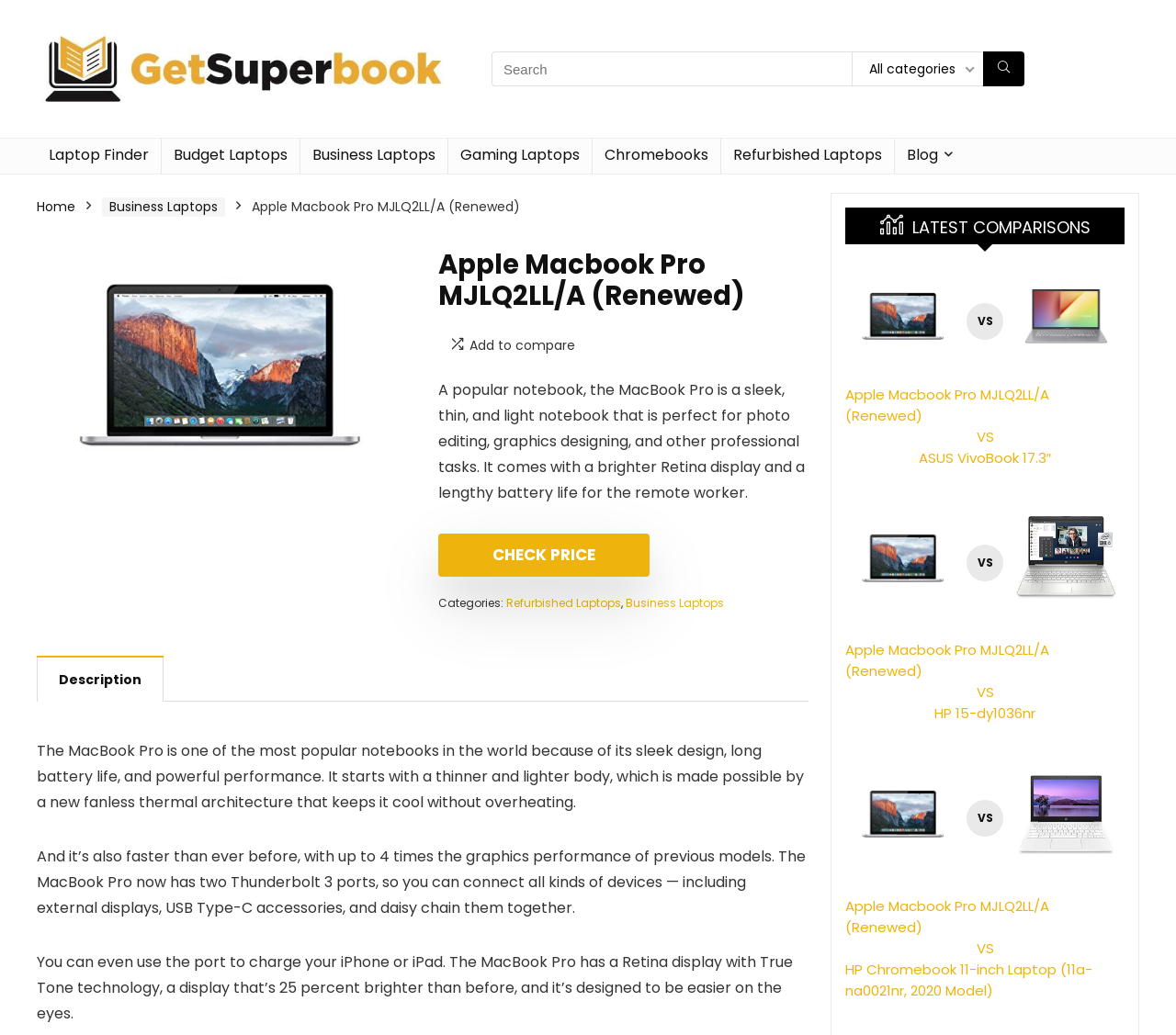Using the information in the image, could you please answer the following question in detail:
What is the benefit of the MacBook Pro's Retina display?

The benefit of the MacBook Pro's Retina display can be found in the static text element which describes the display as 'designed to be easier on the eyes', suggesting that it is more comfortable to use for extended periods of time.